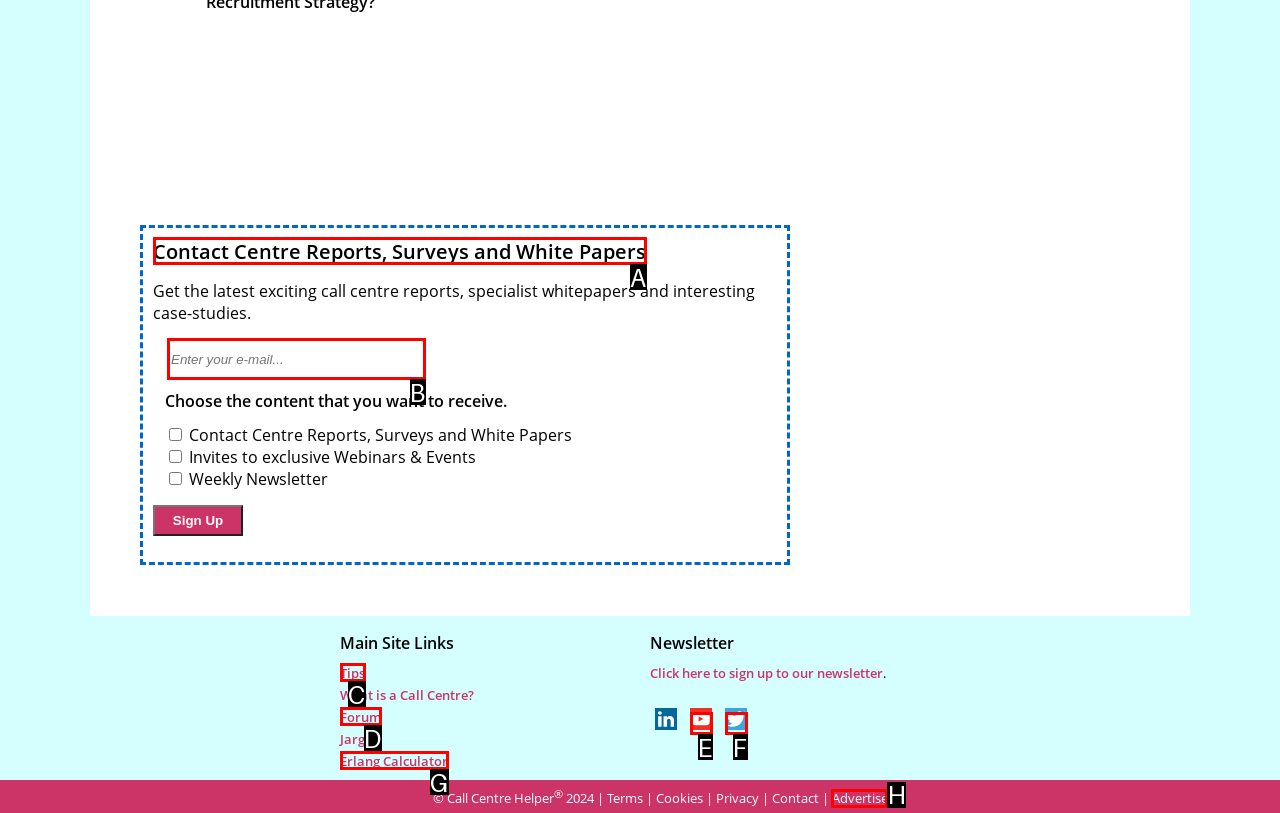Please provide the letter of the UI element that best fits the following description: Erlang Calculator
Respond with the letter from the given choices only.

G